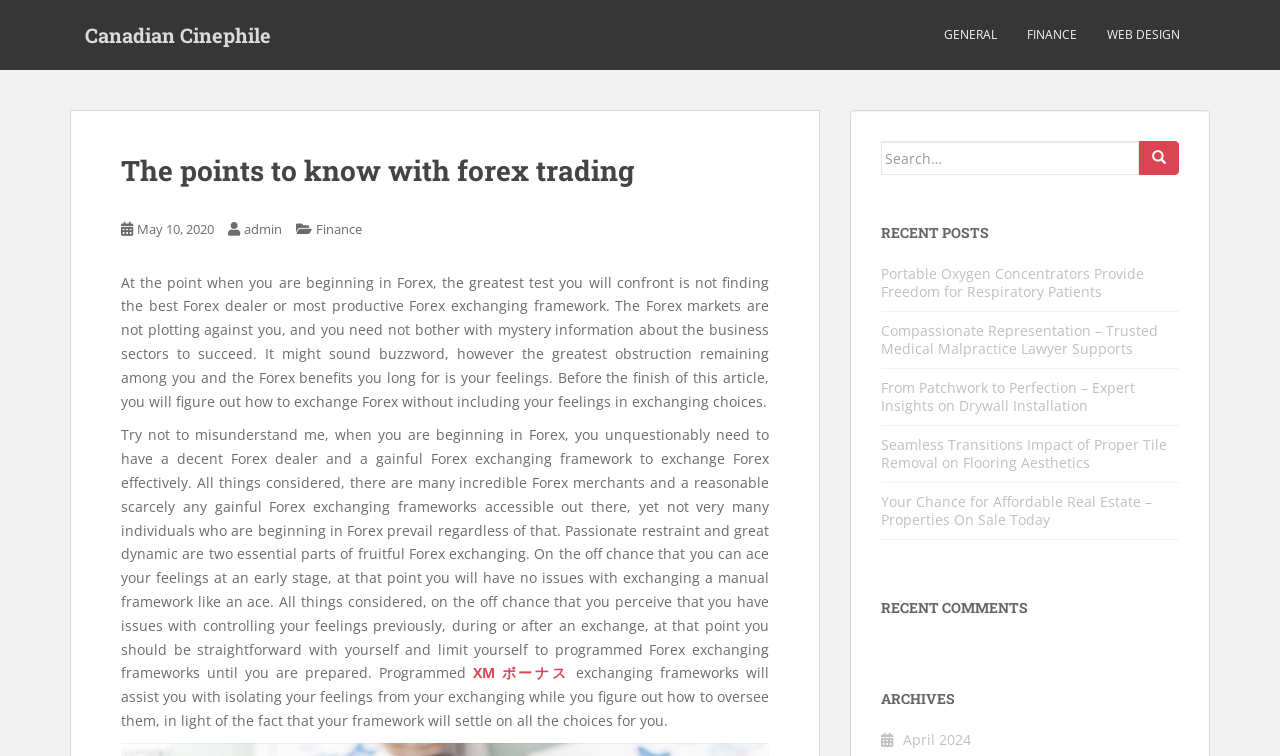What is the category of the current article?
Answer the question with as much detail as possible.

The category of the current article can be determined by looking at the link 'Finance' located below the article title, which indicates that the article belongs to the Finance category.